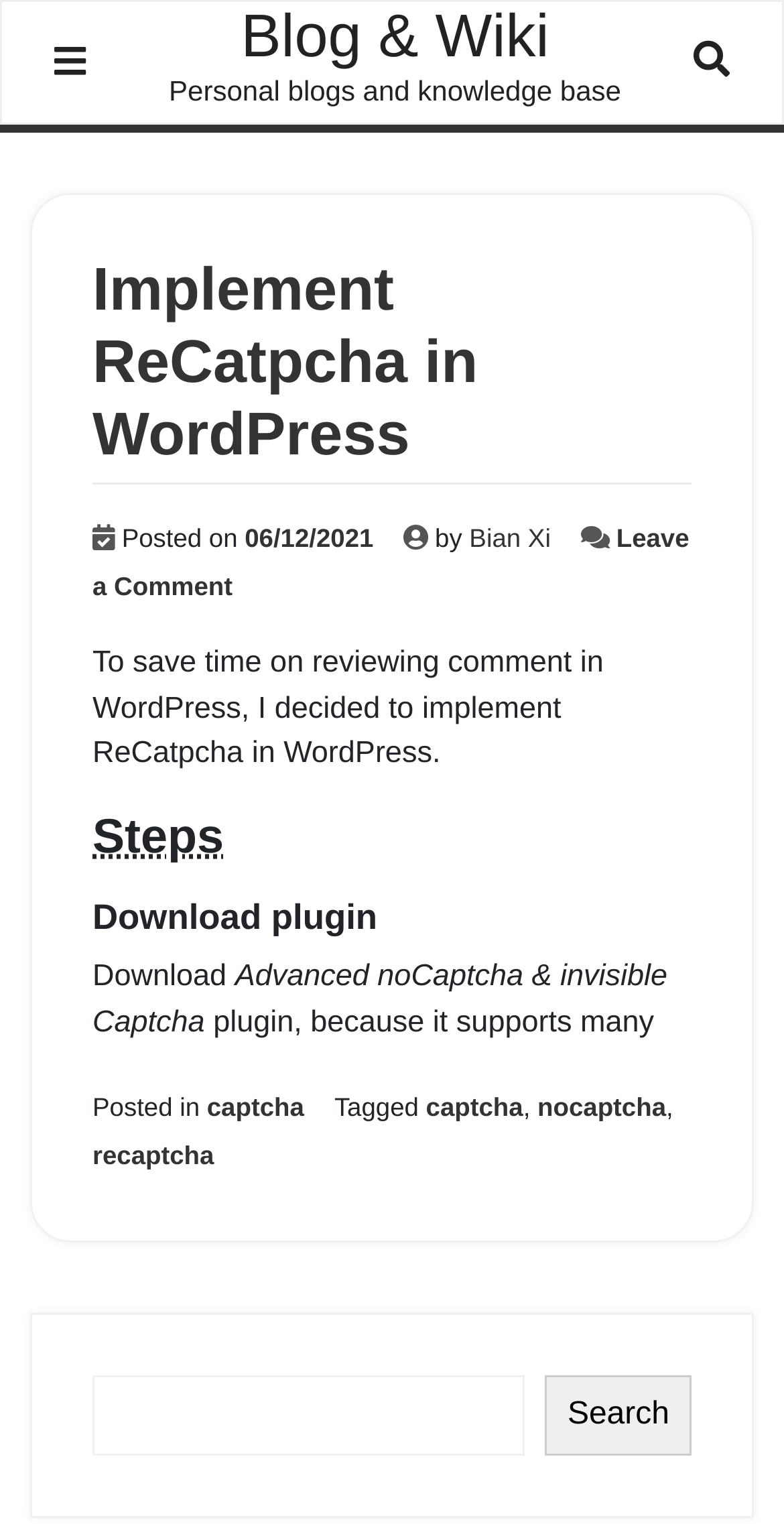Find the bounding box coordinates of the area to click in order to follow the instruction: "Follow on Facebook".

None